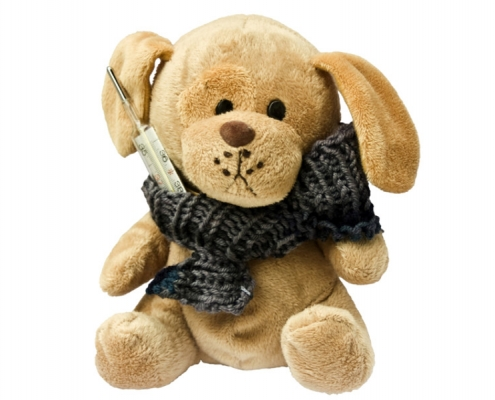With reference to the image, please provide a detailed answer to the following question: What is the plush toy holding?

The plush toy in the image appears to be unwell, and it is holding a thermometer in its mouth. This suggests that the toy may have a fever or is feeling under the weather, and the thermometer is being used to measure its temperature.